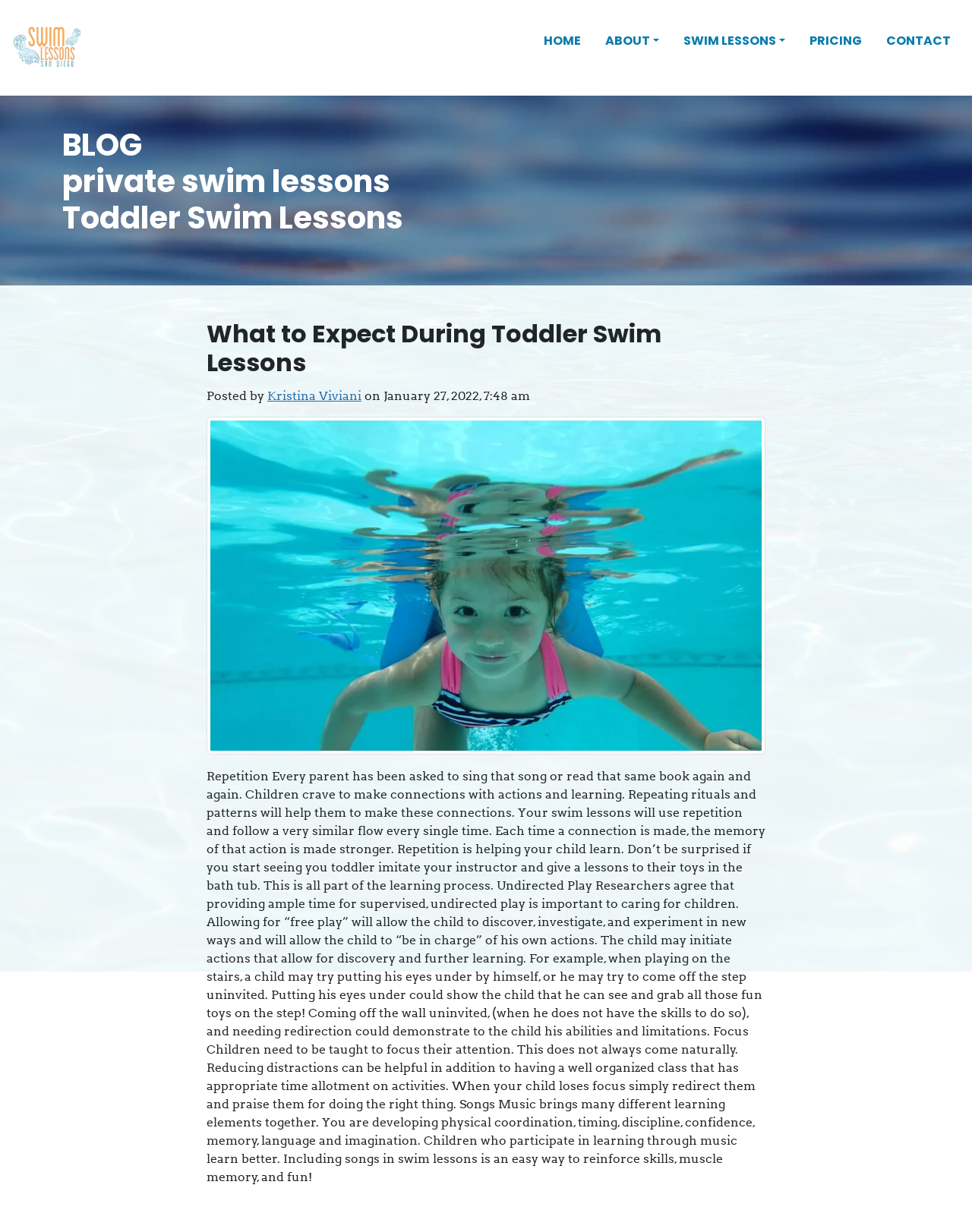Determine the bounding box coordinates of the area to click in order to meet this instruction: "Read the article about Repetition in swim lessons".

[0.212, 0.624, 0.788, 0.961]